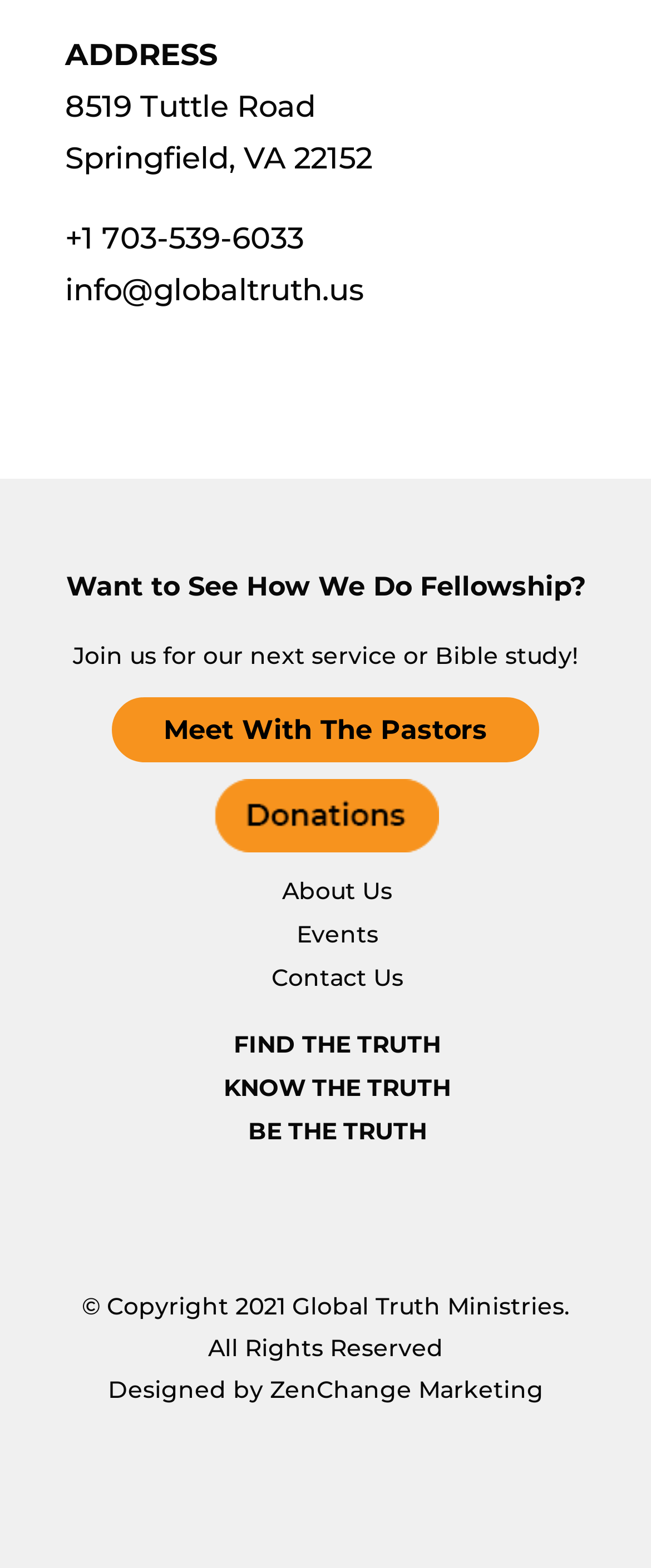Find the bounding box of the UI element described as follows: "Opt-out preferences".

None